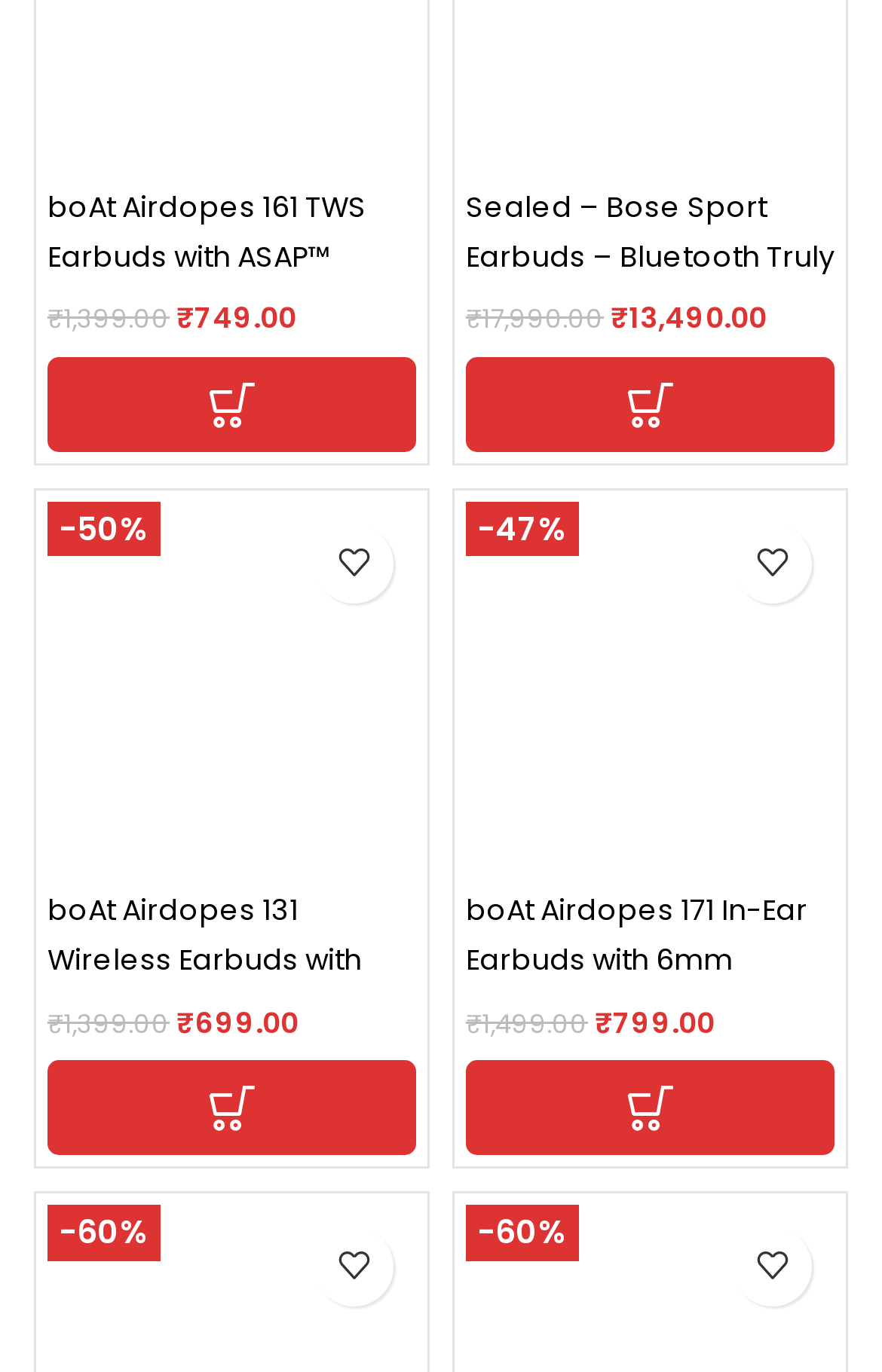Pinpoint the bounding box coordinates of the clickable element needed to complete the instruction: "Add boAt Airdopes 161 TWS Earbuds to cart". The coordinates should be provided as four float numbers between 0 and 1: [left, top, right, bottom].

[0.054, 0.26, 0.472, 0.329]